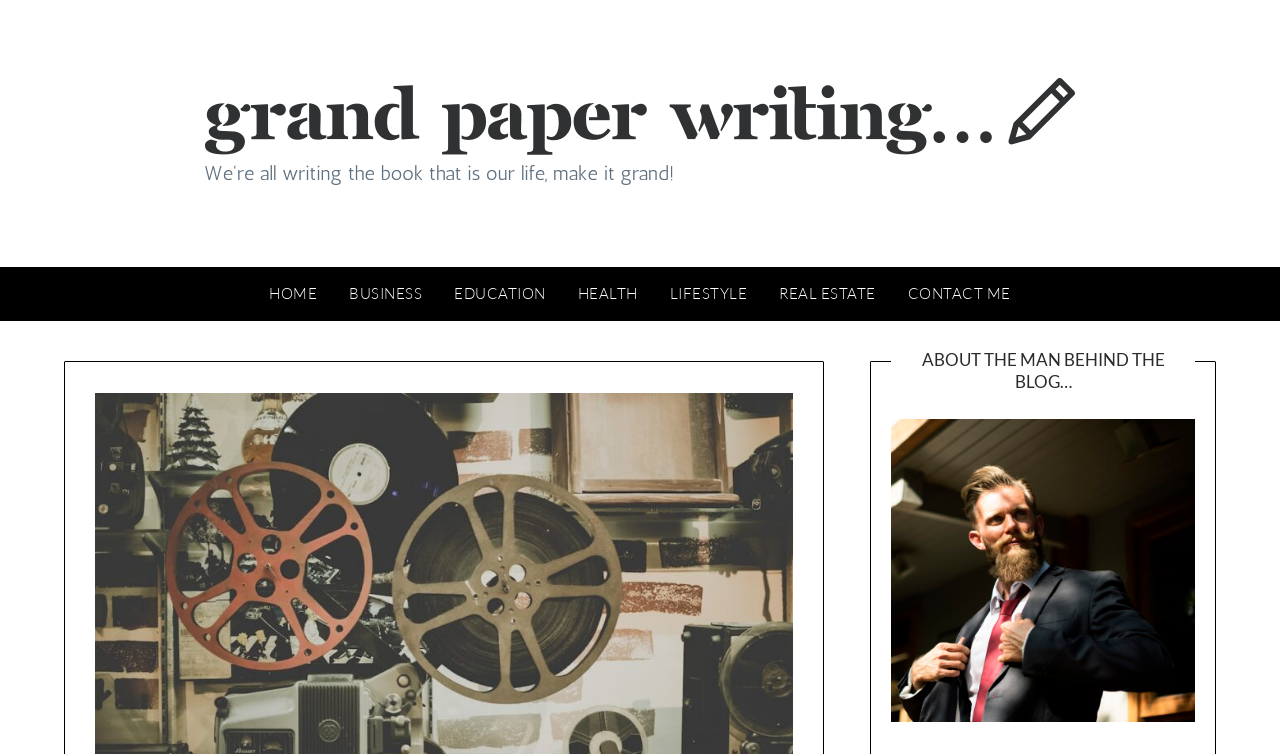Can you pinpoint the bounding box coordinates for the clickable element required for this instruction: "go to home page"? The coordinates should be four float numbers between 0 and 1, i.e., [left, top, right, bottom].

[0.198, 0.354, 0.26, 0.426]